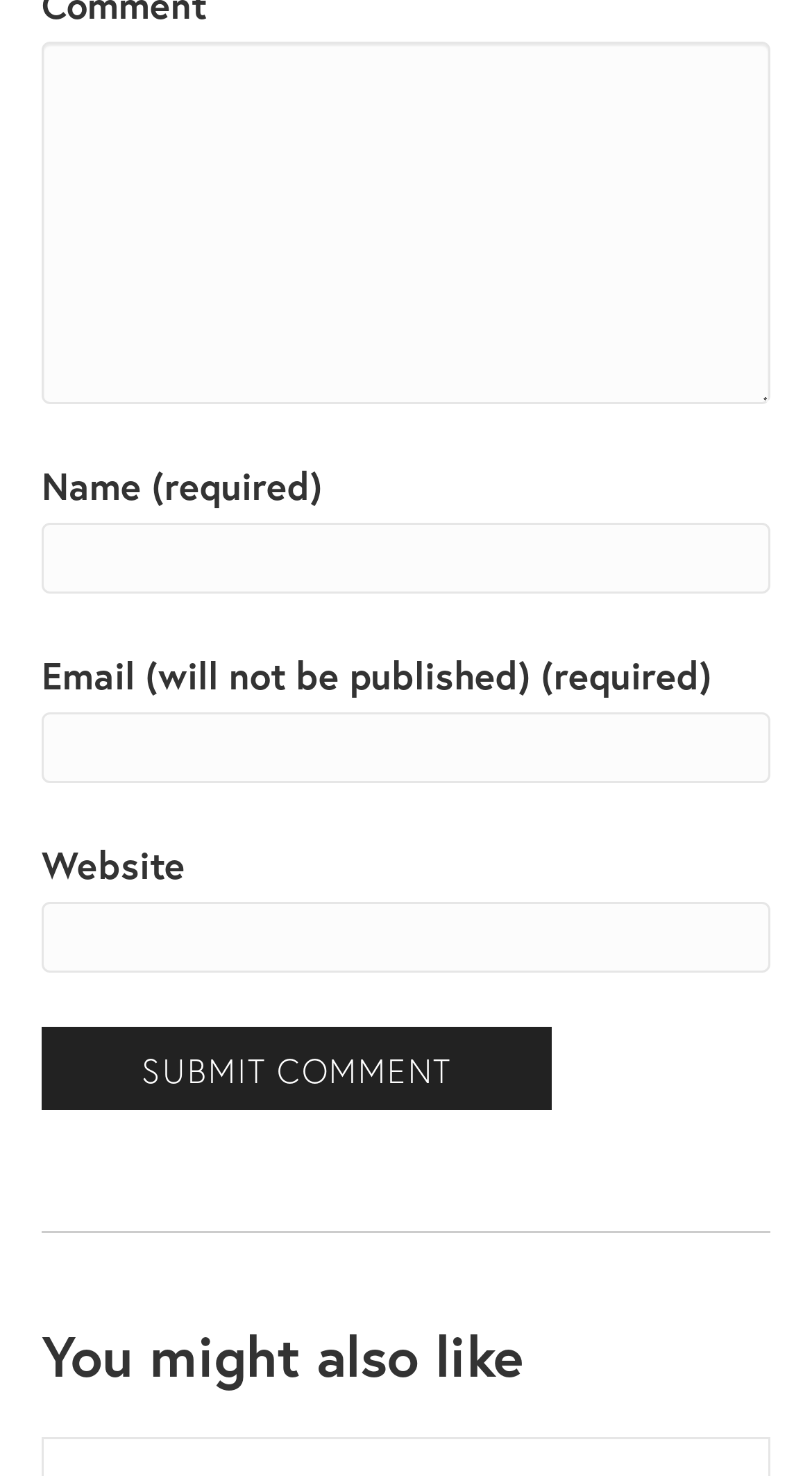Provide a brief response in the form of a single word or phrase:
Is the 'Email' field required?

Yes